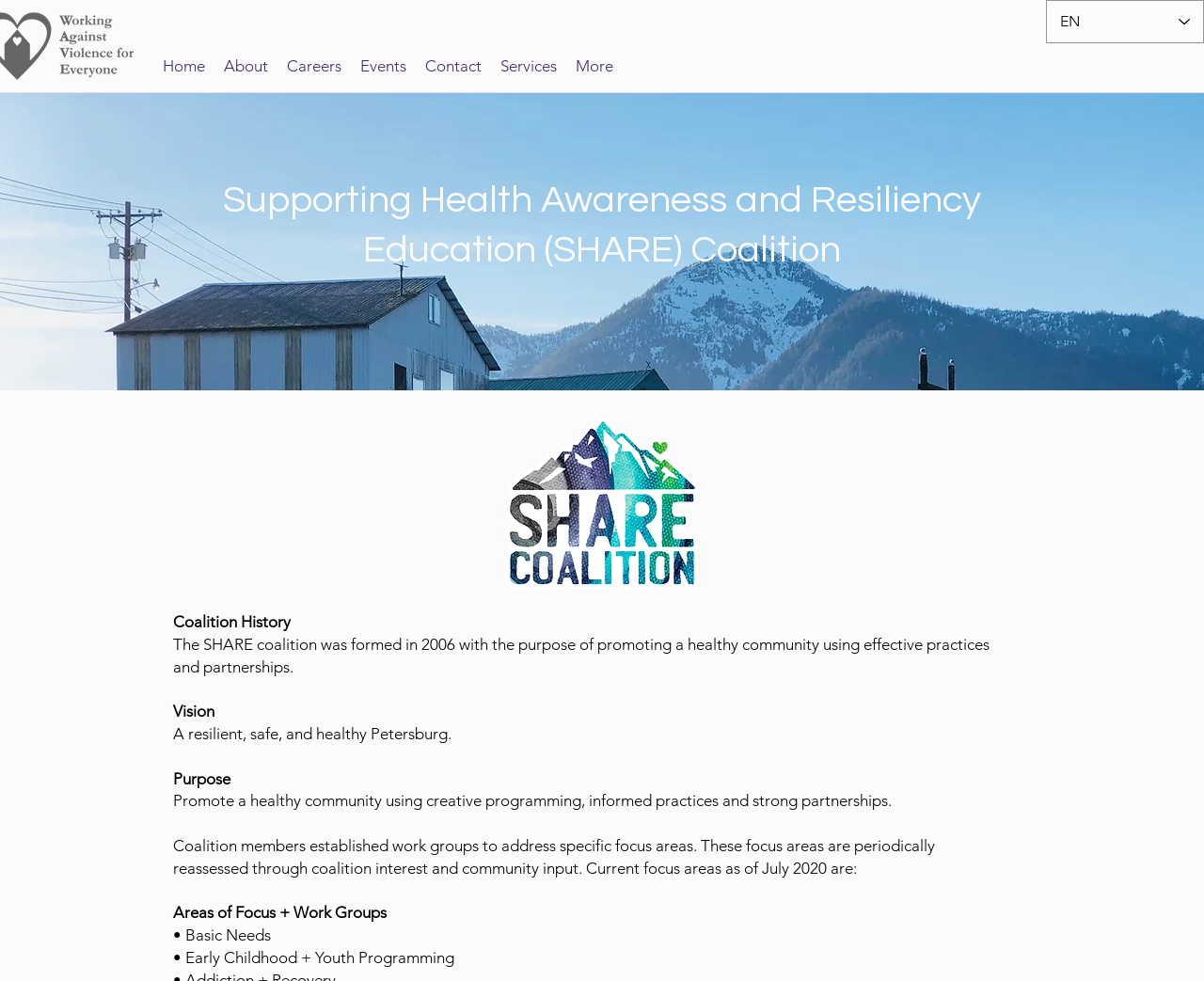Provide an in-depth description of the elements and layout of the webpage.

The webpage is about the Supporting Health Awareness and Resiliency Education (SHARE) Coalition, which aims to promote a healthy community using creative programming, informed practices, and strong partnerships. 

At the top right corner, there is a language selector combobox with the option "EN" currently selected. Below it, there is a navigation menu with links to different sections of the website, including "Home", "About", "Careers", "Events", "Contact", and "Services". 

On the left side of the page, there is a large image of the Petersburg, Wrangell Narrows view, which takes up most of the top half of the page. Above the image, there is a heading that displays the name of the coalition. 

To the right of the image, there is a section that provides information about the coalition. It starts with a brief history of the coalition, followed by its vision, purpose, and areas of focus. The purpose of the coalition is to promote a healthy community using creative programming, informed practices, and strong partnerships. The areas of focus include basic needs and early childhood plus youth programming. 

At the bottom right corner of the page, there is the SHARE logo.